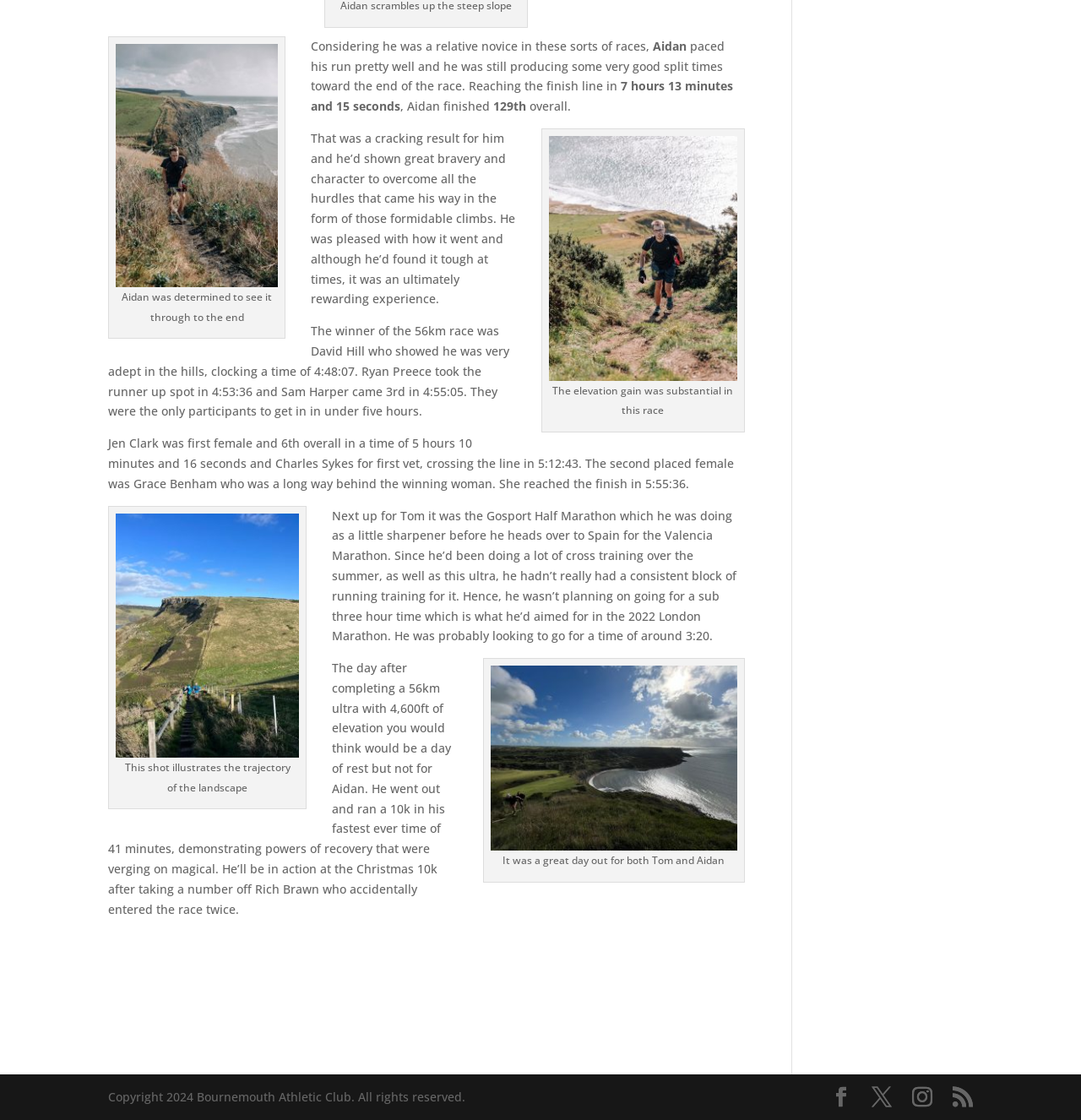Give a concise answer of one word or phrase to the question: 
Who was the winner of the 56km race?

David Hill